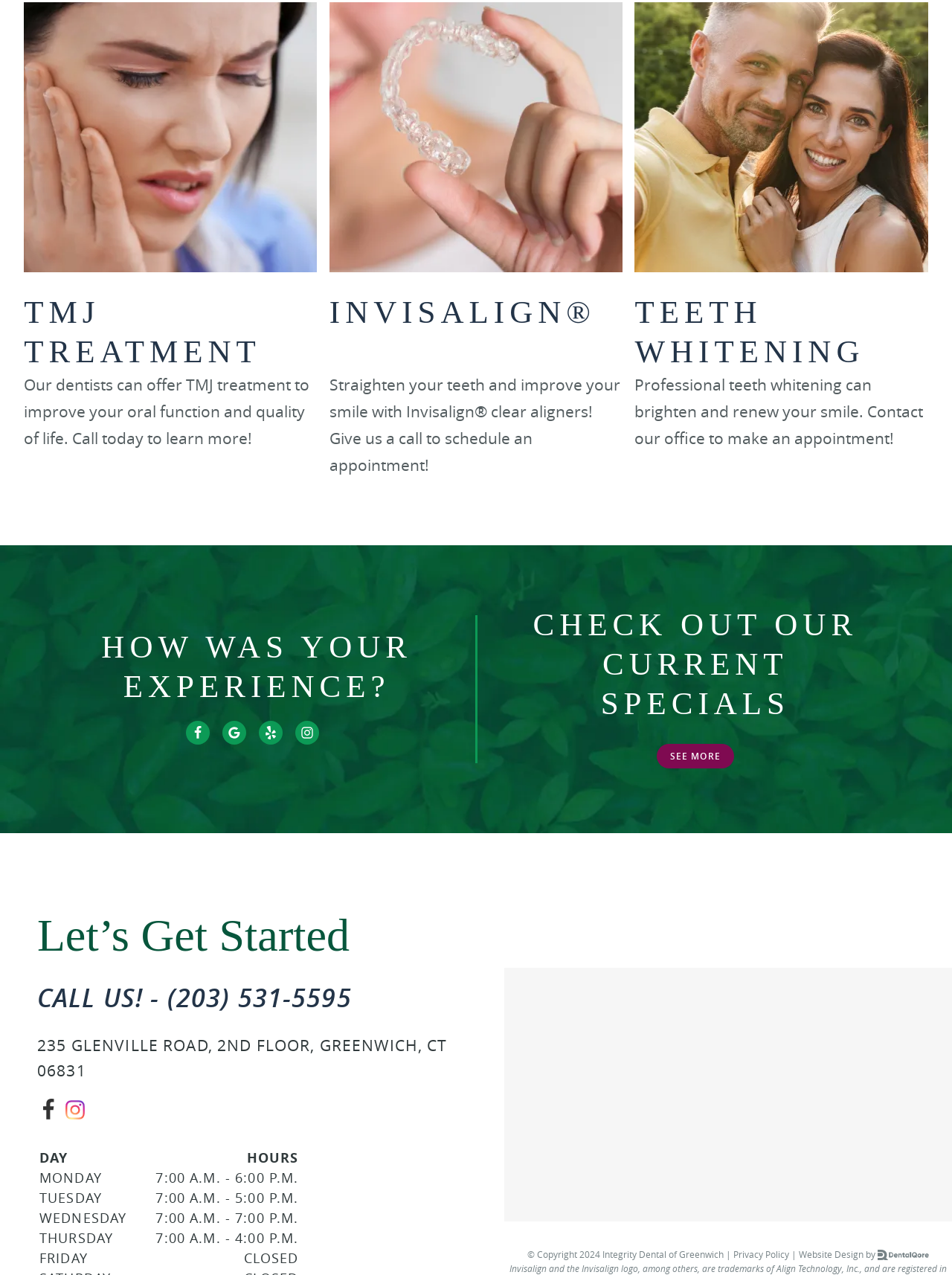Identify the bounding box coordinates of the region that needs to be clicked to carry out this instruction: "Click TMJ TREATMENT to learn more". Provide these coordinates as four float numbers ranging from 0 to 1, i.e., [left, top, right, bottom].

[0.025, 0.002, 0.333, 0.375]